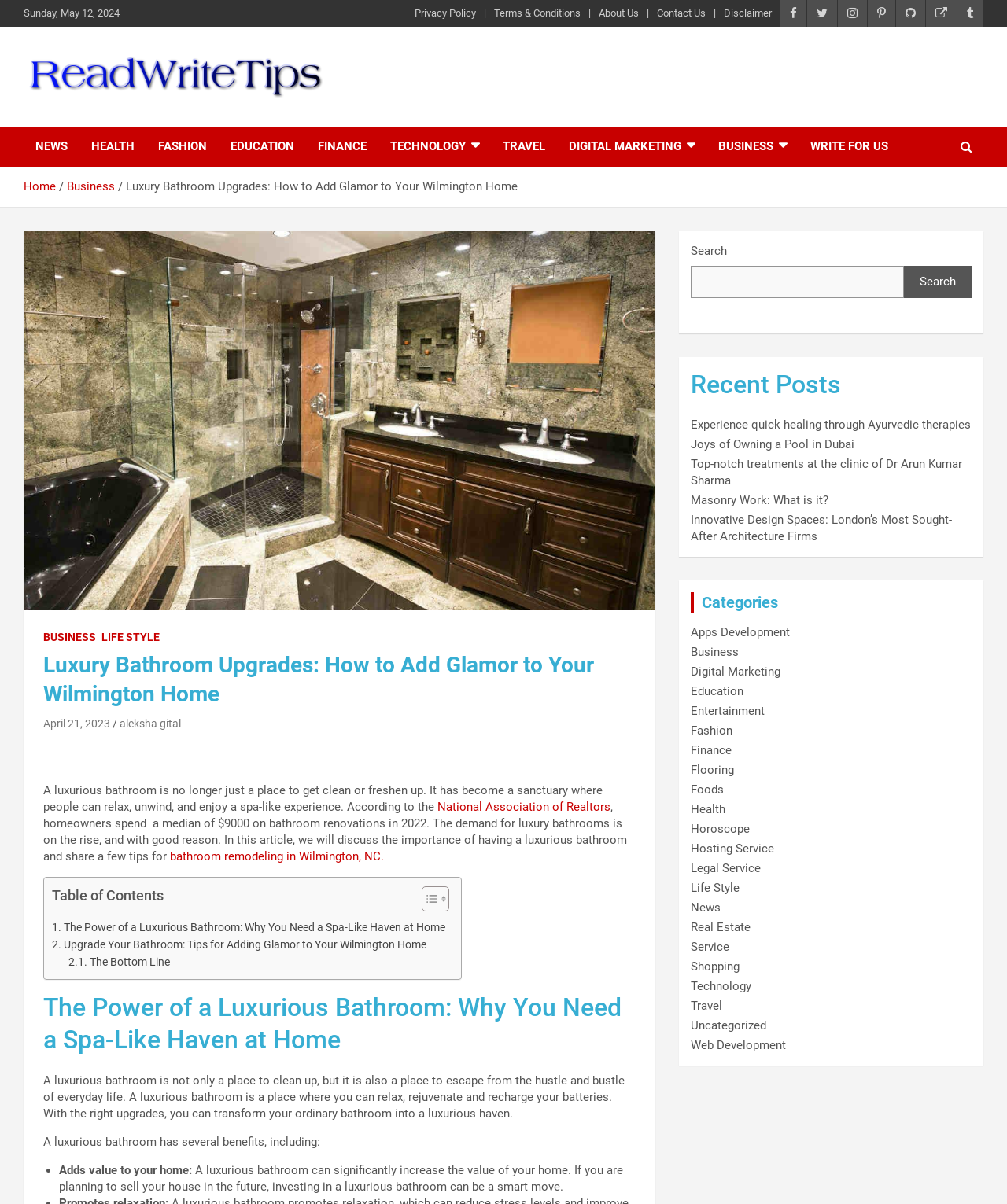Provide the bounding box coordinates of the HTML element described by the text: "National Association of Realtors".

[0.434, 0.664, 0.606, 0.676]